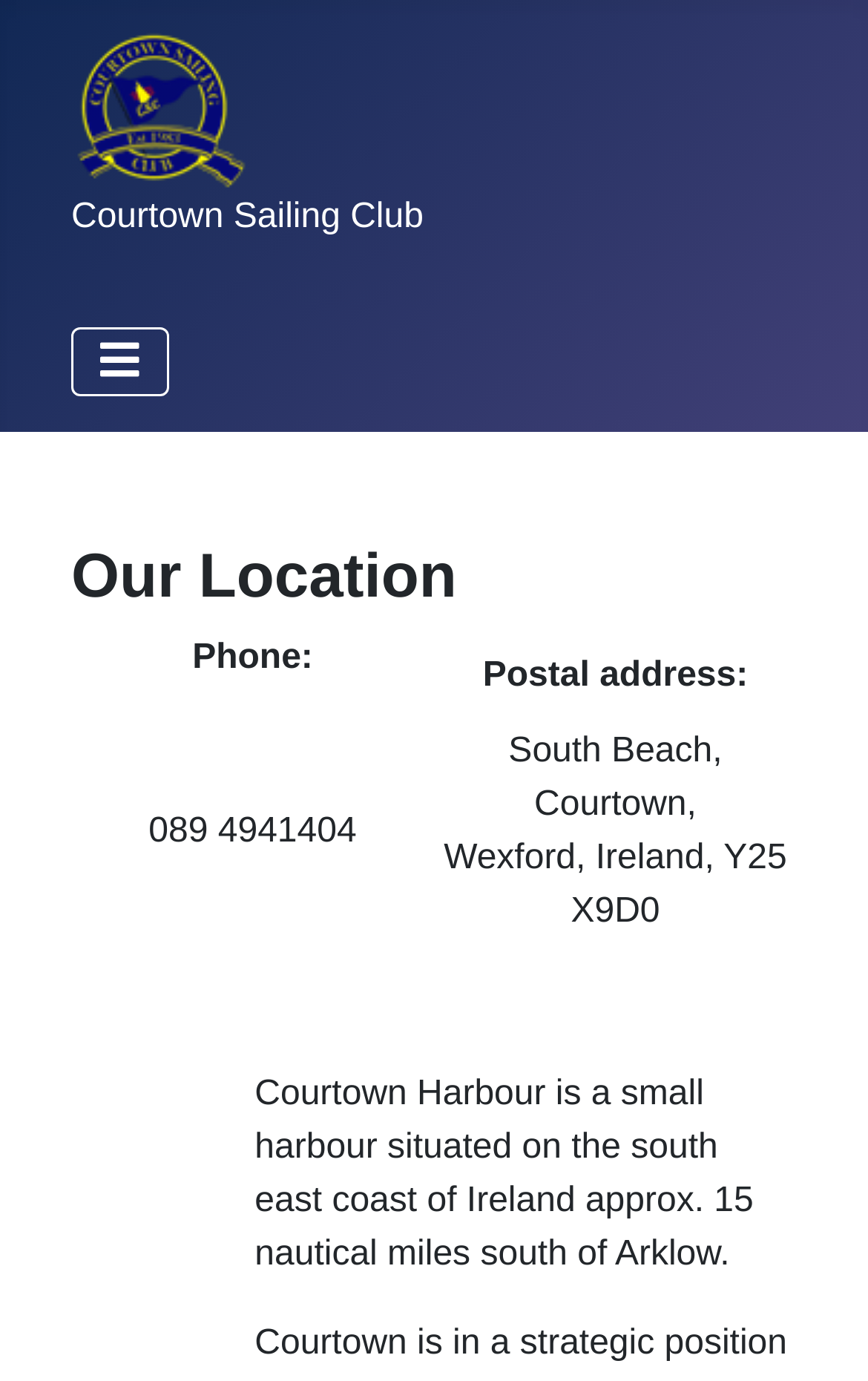What is the purpose of the button at the top right of the webpage?
Could you please answer the question thoroughly and with as much detail as possible?

I found the purpose of the button by examining its description and the element it controls, which is the navigation bar, suggesting it is used to toggle the navigation menu.